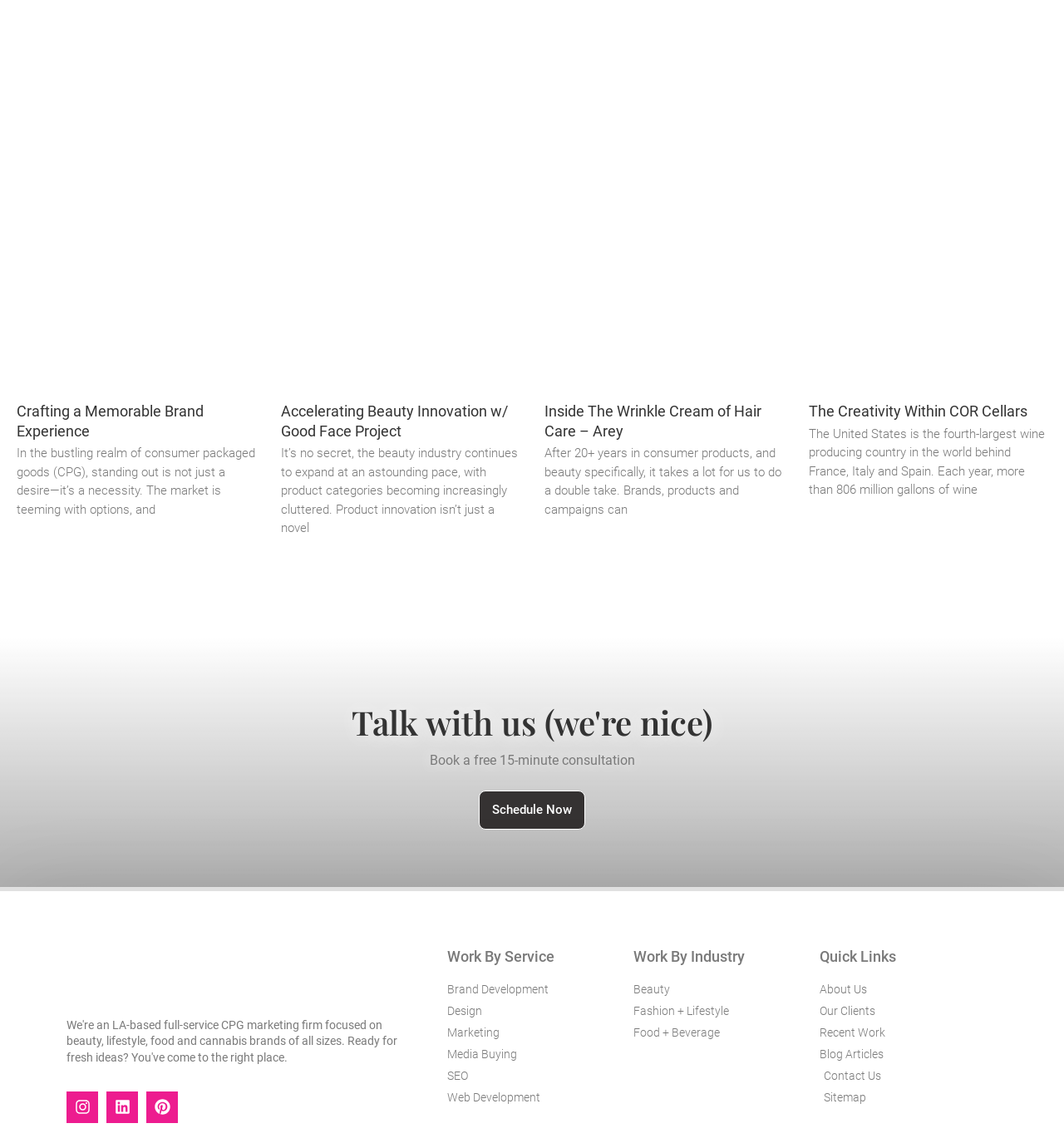What is the topic of the first article?
Look at the image and answer the question using a single word or phrase.

Brand Experience